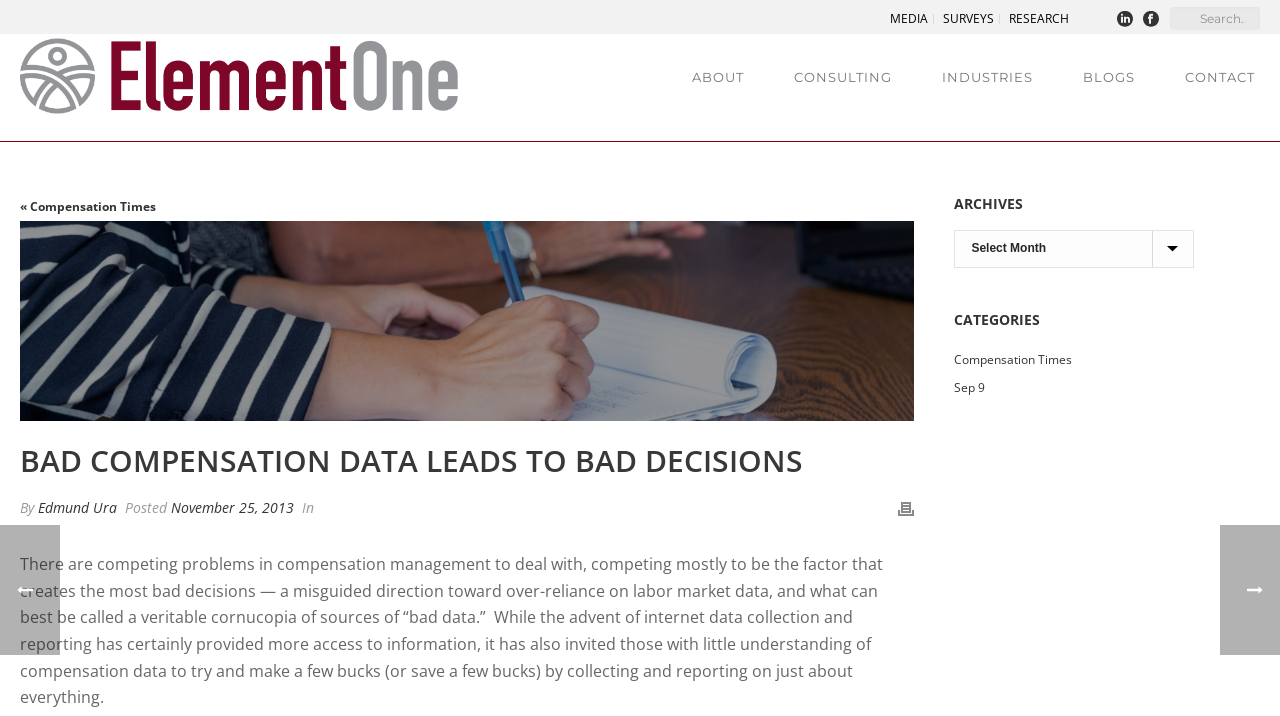Could you find the bounding box coordinates of the clickable area to complete this instruction: "View the ARCHIVES"?

[0.746, 0.271, 0.8, 0.297]